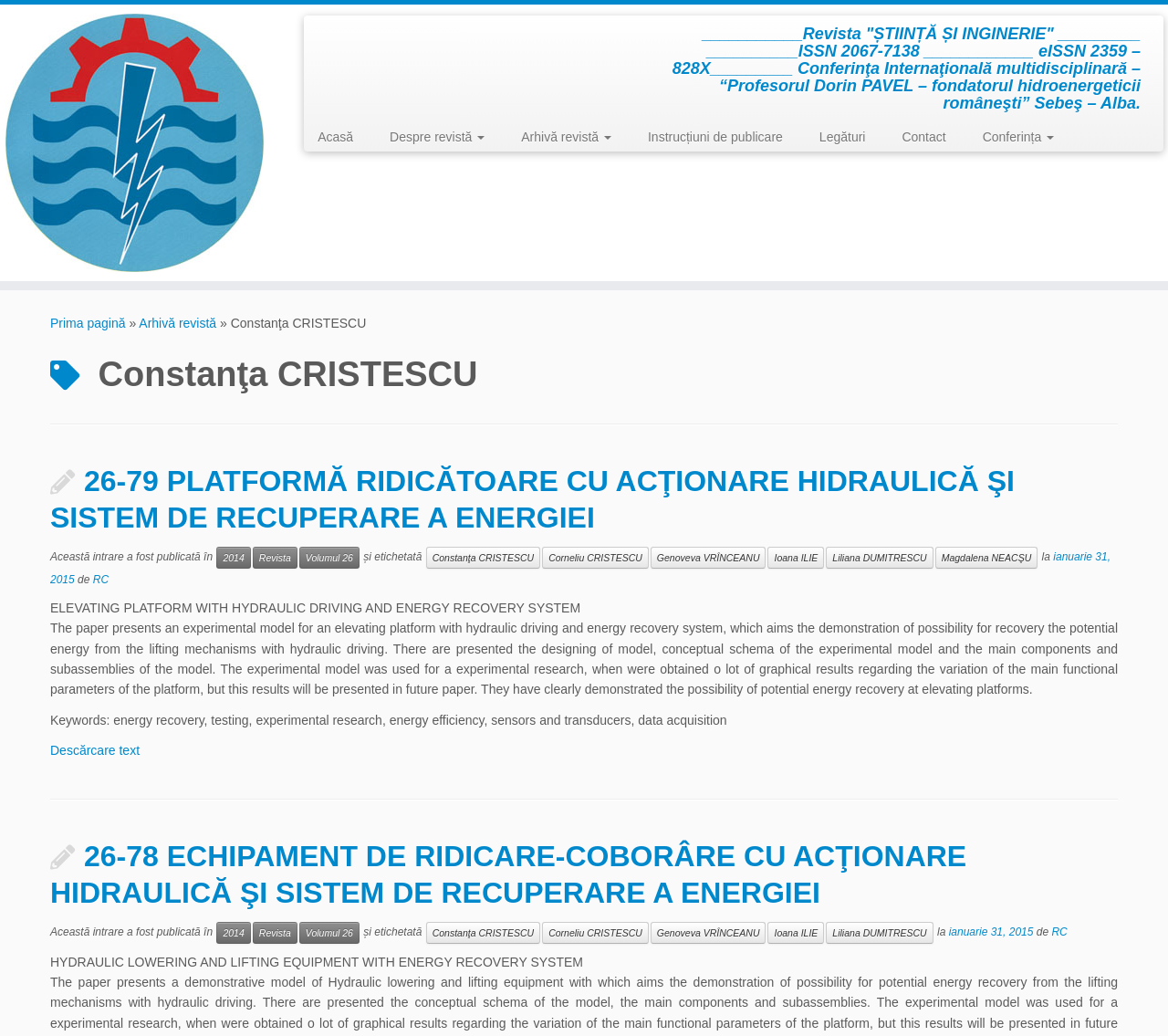Provide the bounding box coordinates of the HTML element described by the text: "Contact Us".

None